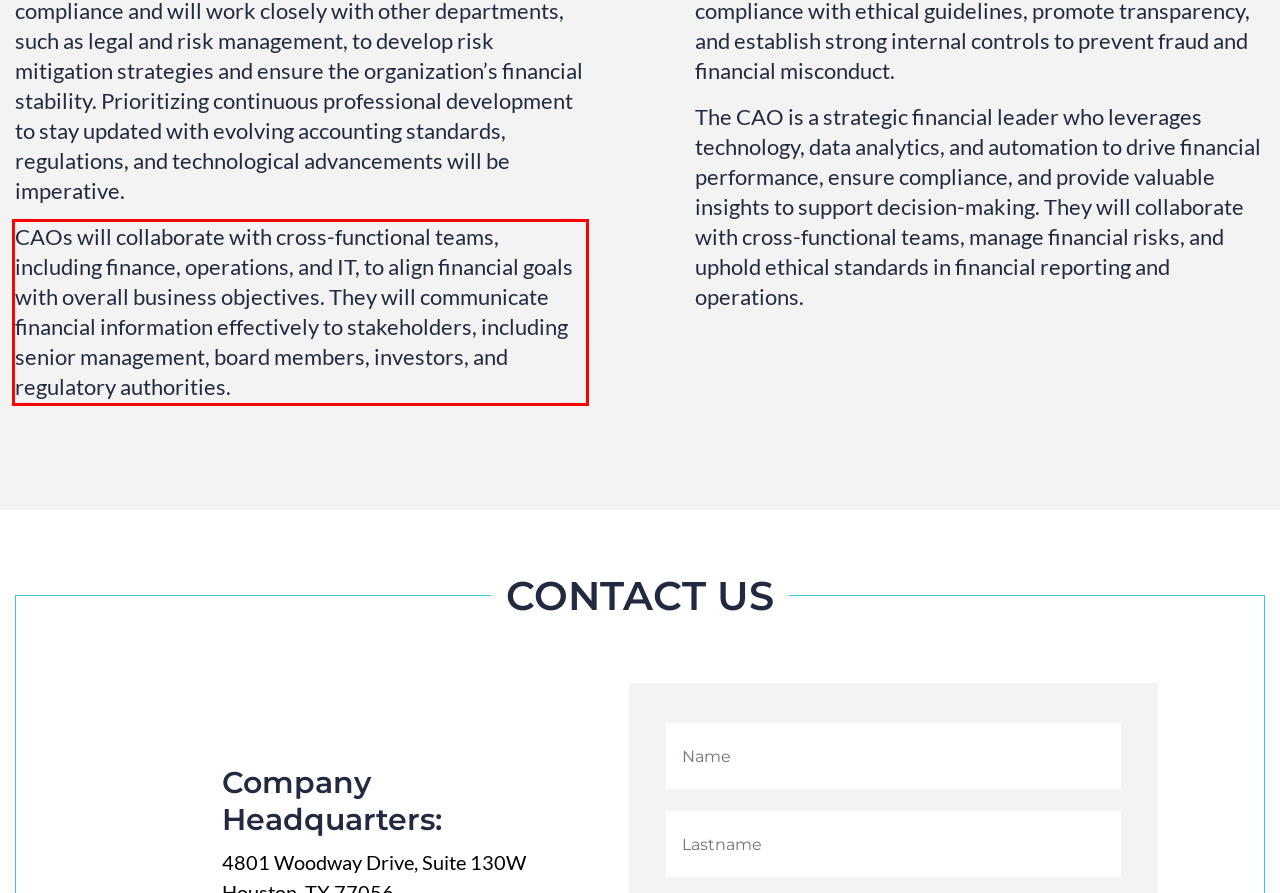Review the webpage screenshot provided, and perform OCR to extract the text from the red bounding box.

CAOs will collaborate with cross-functional teams, including finance, operations, and IT, to align financial goals with overall business objectives. They will communicate financial information effectively to stakeholders, including senior management, board members, investors, and regulatory authorities.